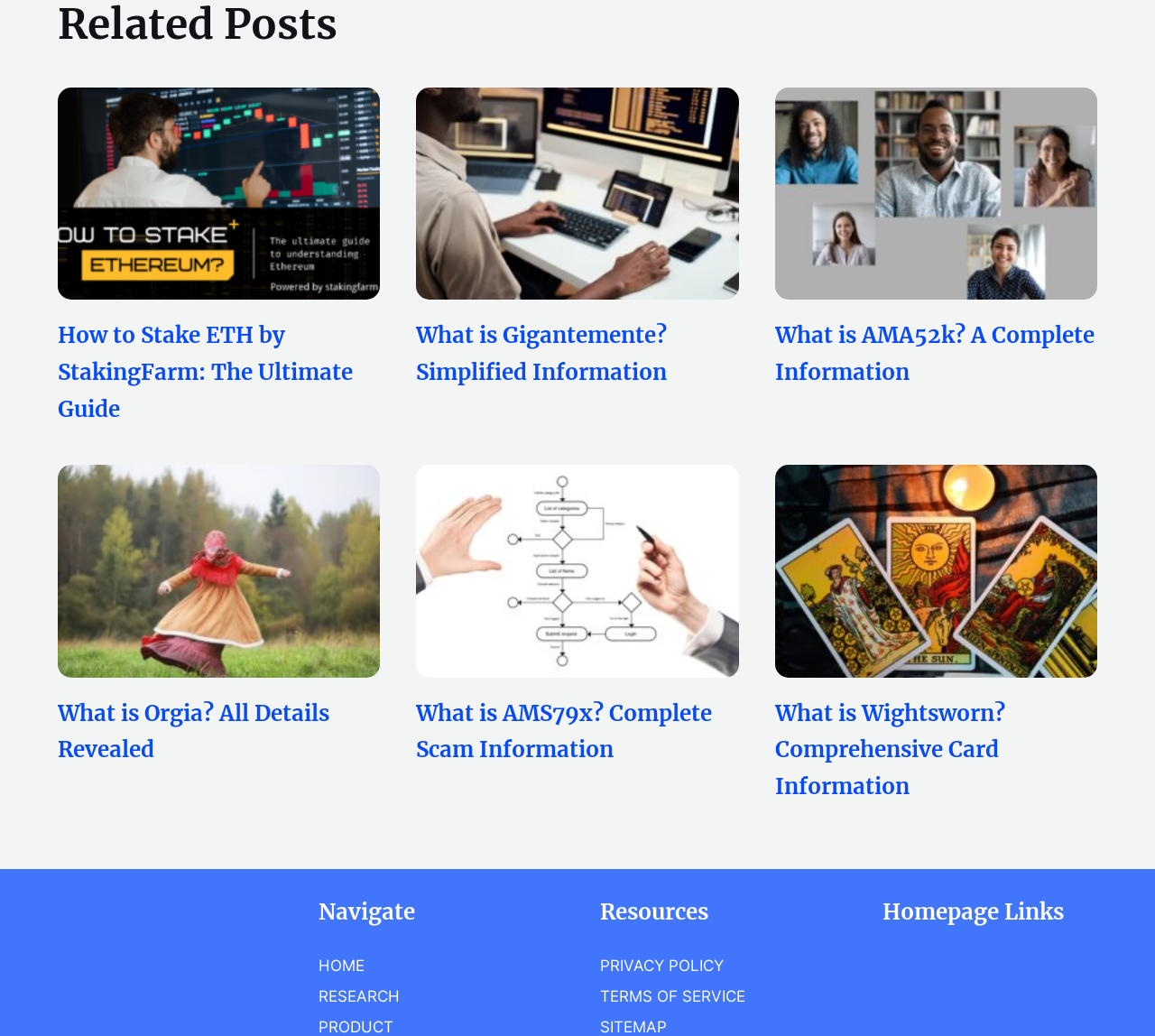Please determine the bounding box coordinates of the element's region to click for the following instruction: "Check the privacy policy".

[0.52, 0.923, 0.627, 0.941]